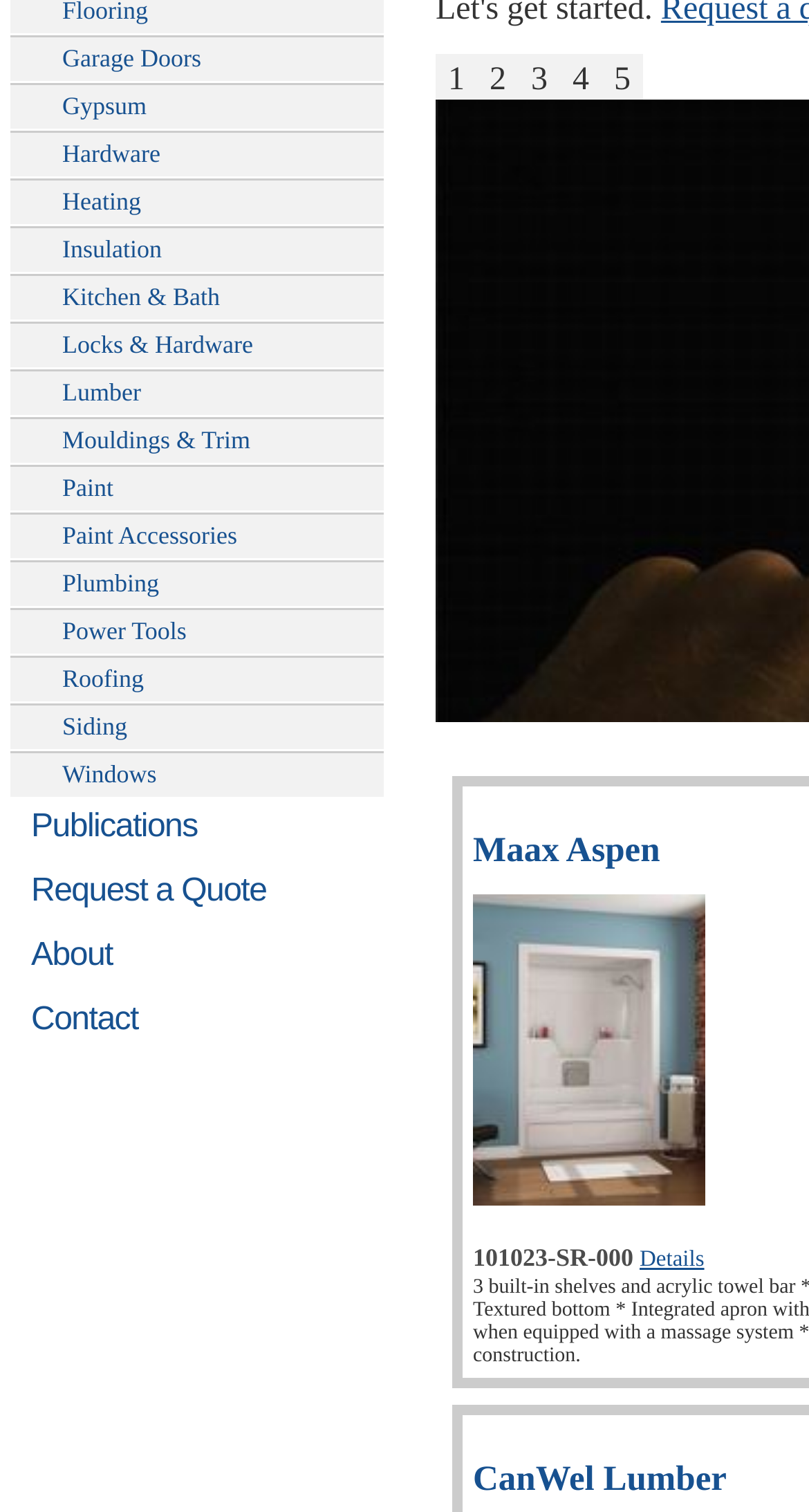Bounding box coordinates are specified in the format (top-left x, top-left y, bottom-right x, bottom-right y). All values are floating point numbers bounded between 0 and 1. Please provide the bounding box coordinate of the region this sentence describes: Siding

[0.013, 0.465, 0.474, 0.497]